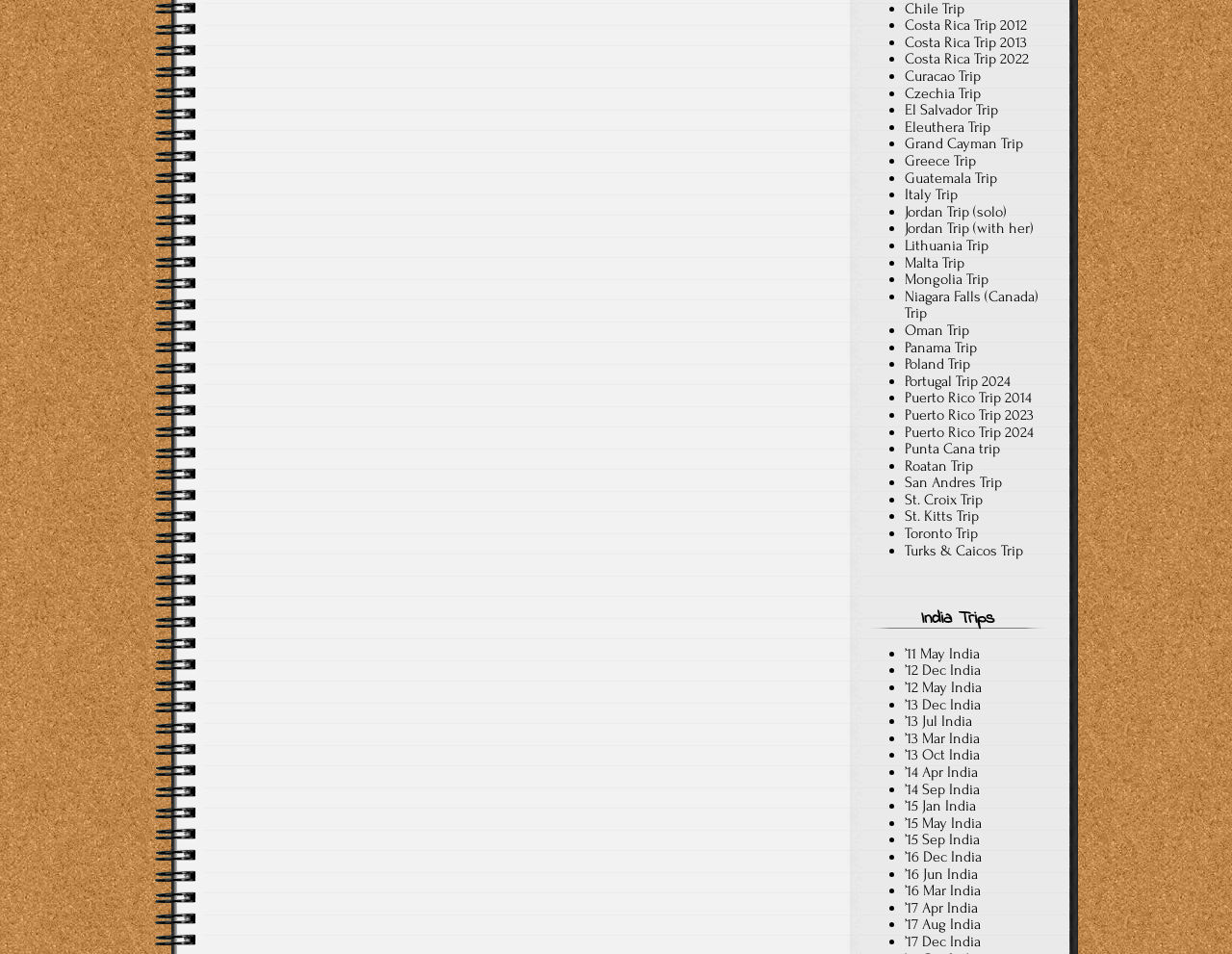What is the first trip listed?
Respond with a short answer, either a single word or a phrase, based on the image.

Costa Rica Trip 2012